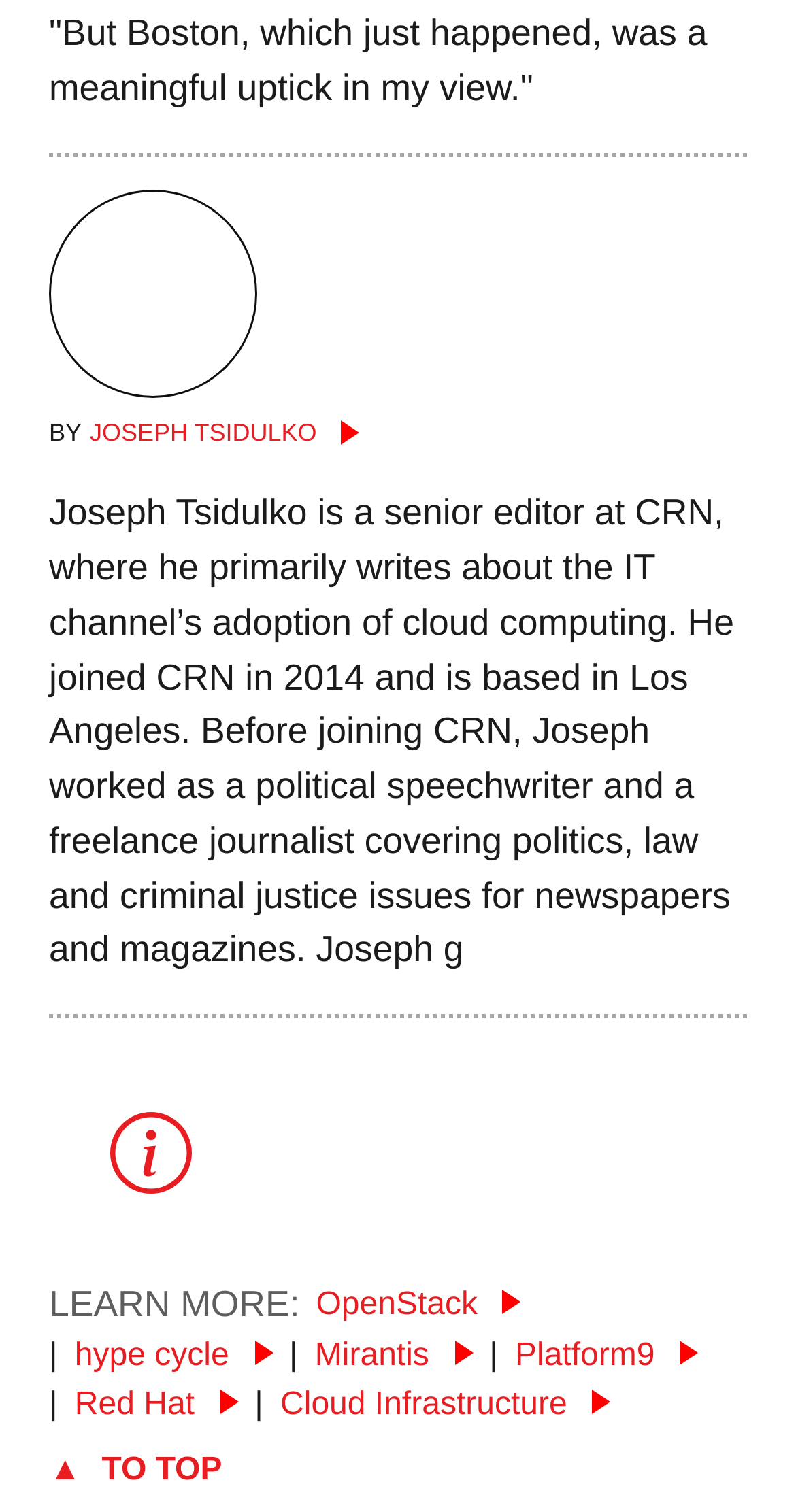Respond with a single word or phrase:
What is the topic of the article?

Cloud computing